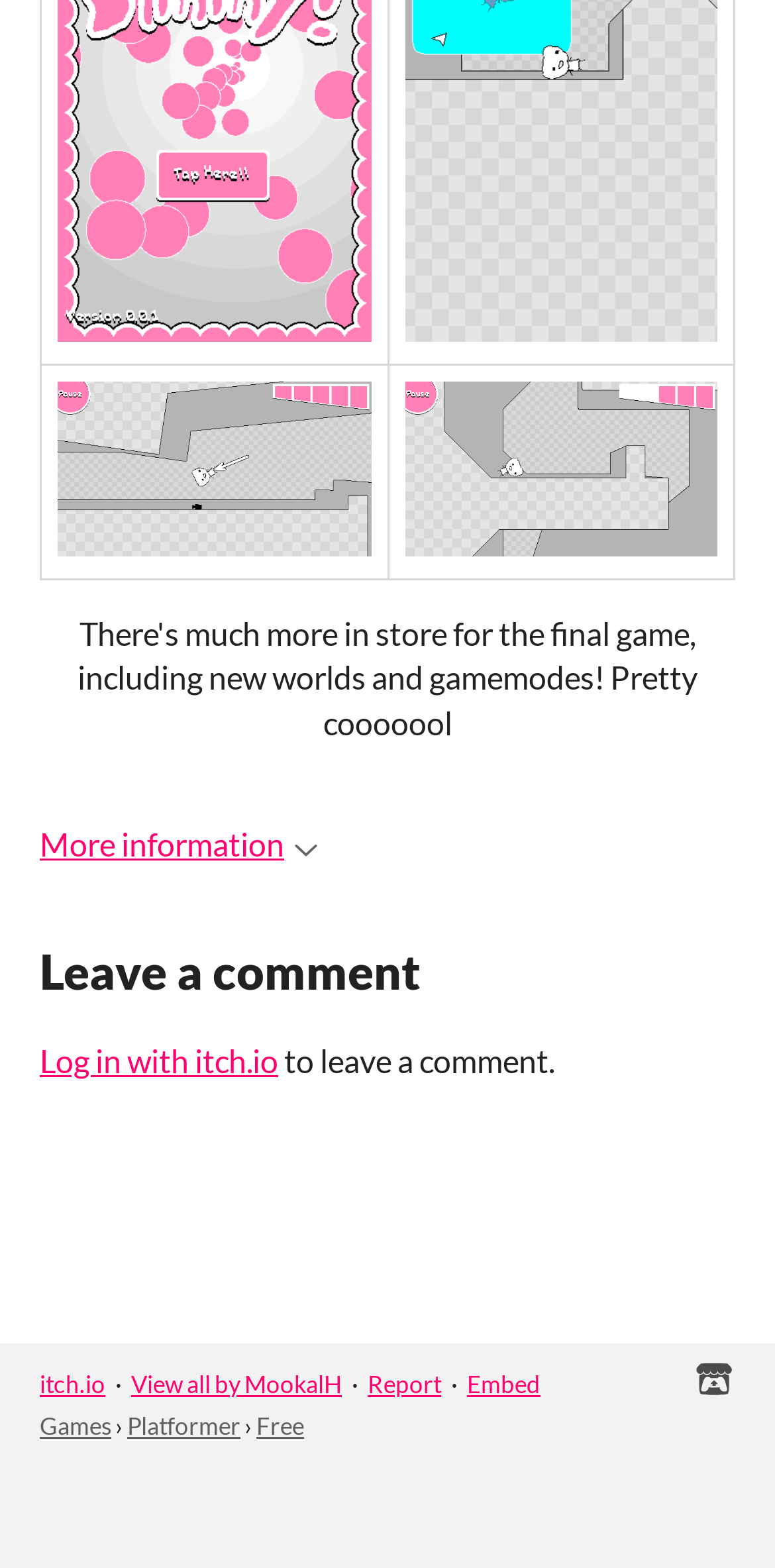What is the purpose of the 'Leave a comment' section?
Please look at the screenshot and answer using one word or phrase.

To leave a comment